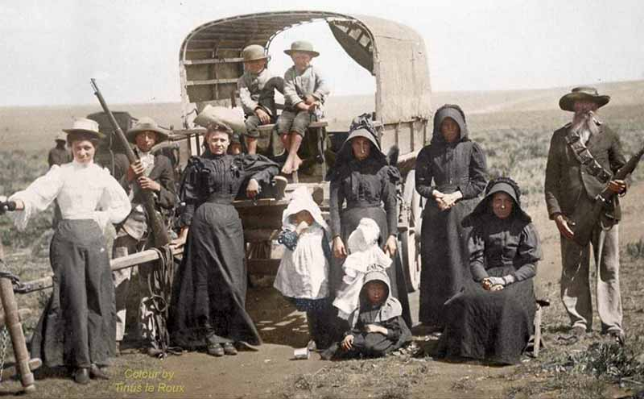Describe all the aspects of the image extensively.

The image depicts a group of Boers, a Dutch-speaking community in South Africa, traveling by covered wagon circa 1900. The scene captures a moment during The Great Trek, a significant migration of the Boer people into the interior of South Africa. 

In the foreground, a diverse assembly of men, women, and children is positioned around a traditional wagon. The men, dressed in period-appropriate attire, one holding a rifle, suggest a readiness for the challenges of the journey ahead. The women, clad in long, dark dresses and bonnets that speak to their cultural heritage, tend to the younger children who are playfully positioned or seated on the ground. 

In the background, the wagon serves as a focal point, its open canopy highlighting both its utility and the familial context of their travels. The wide, open landscape hints at the vastness of the South African terrain they were navigating during this poignant chapter of their history. This image not only illustrates a moment in time but also reflects the resilience and pioneering spirit of the Boer families as they forged their paths in a new land.